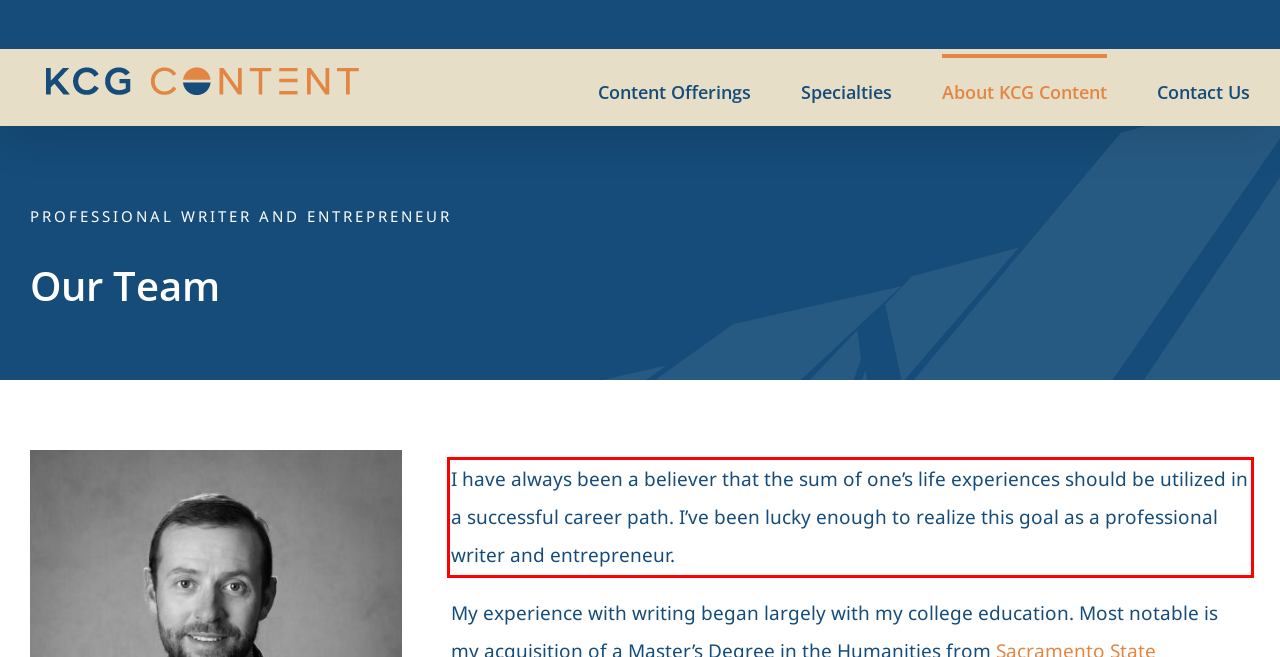Please extract the text content within the red bounding box on the webpage screenshot using OCR.

I have always been a believer that the sum of one’s life experiences should be utilized in a successful career path. I’ve been lucky enough to realize this goal as a professional writer and entrepreneur.